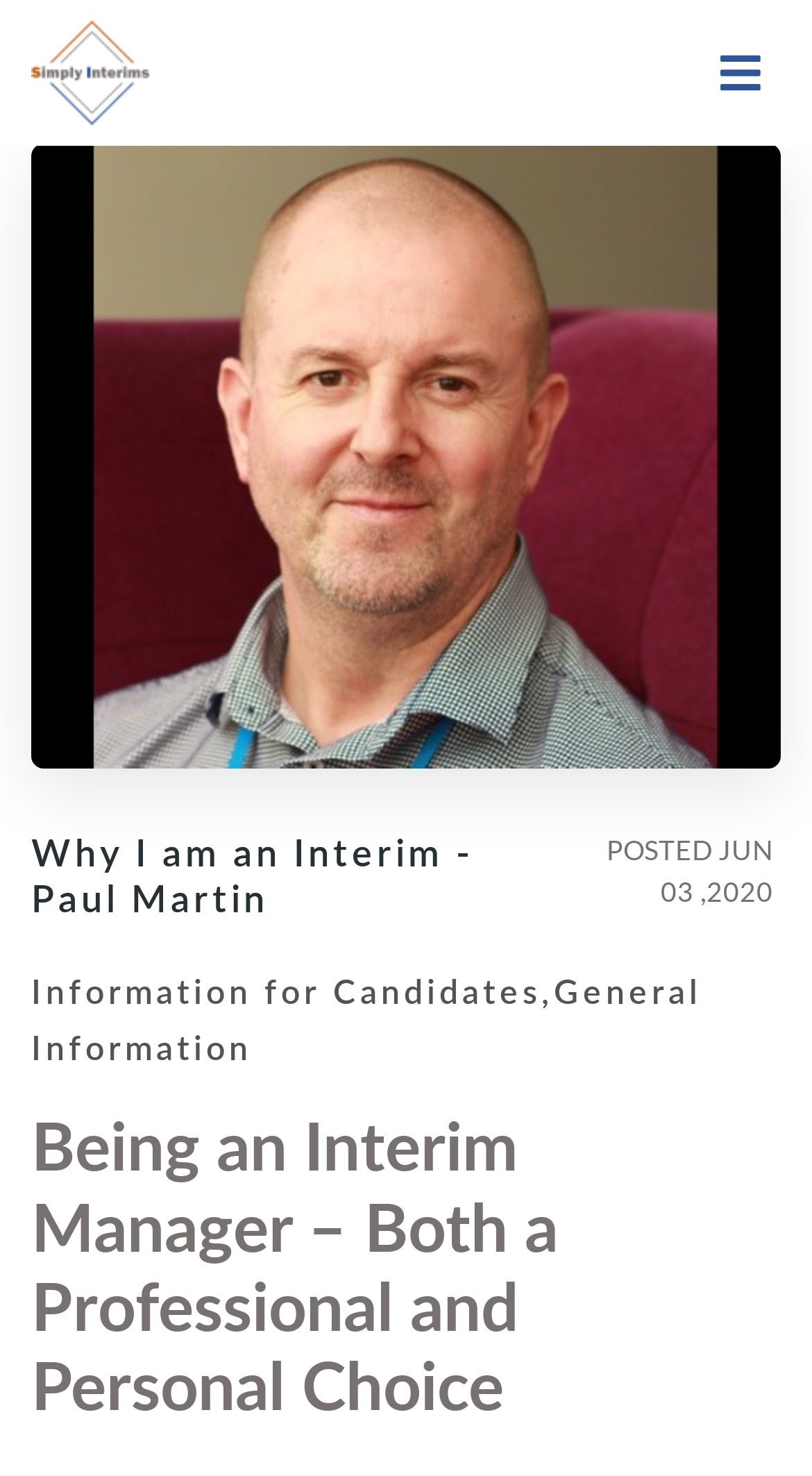What is the date of the posted article?
Based on the visual details in the image, please answer the question thoroughly.

I found the date of the posted article by looking at the StaticText element with the text 'POSTED JUN 03,2020' which is located below the main heading.